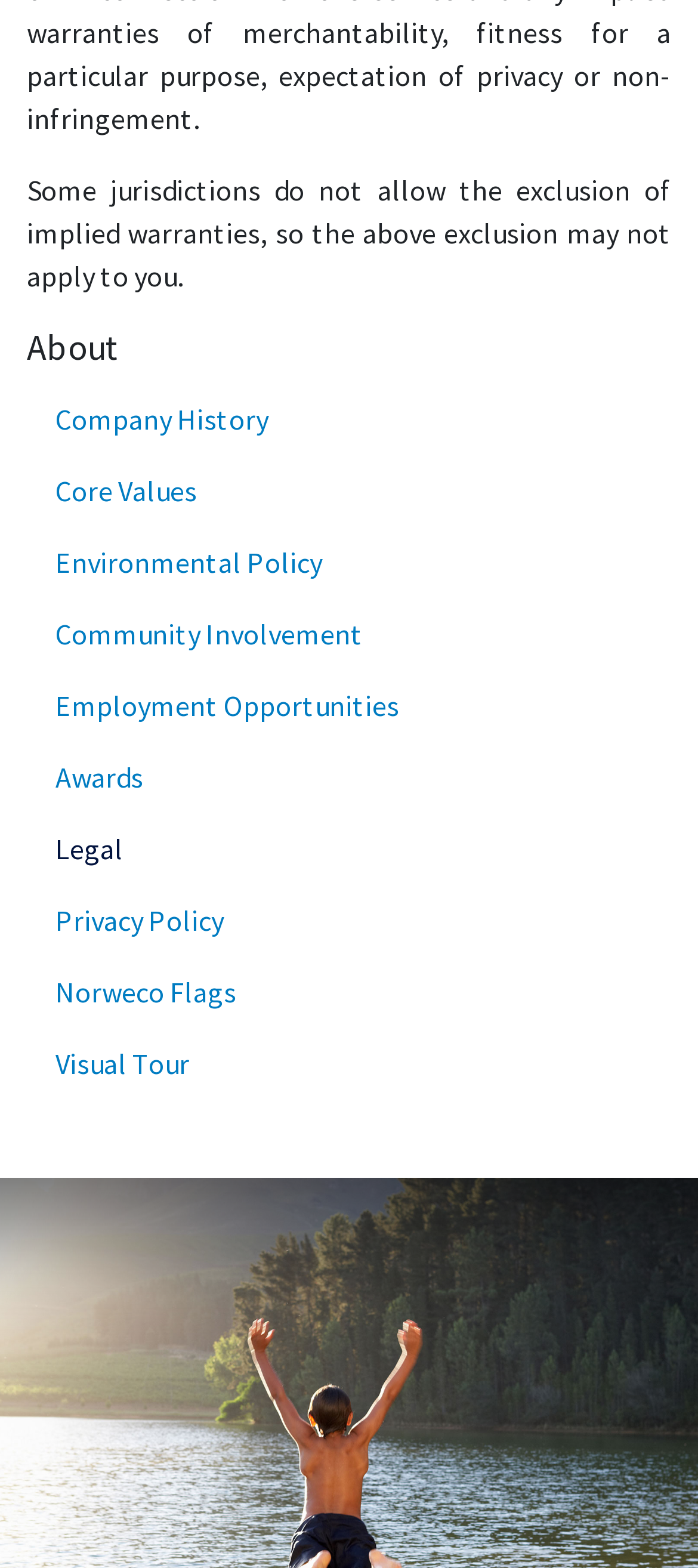Determine the bounding box for the UI element that matches this description: "Visual Tour".

[0.038, 0.655, 0.936, 0.701]